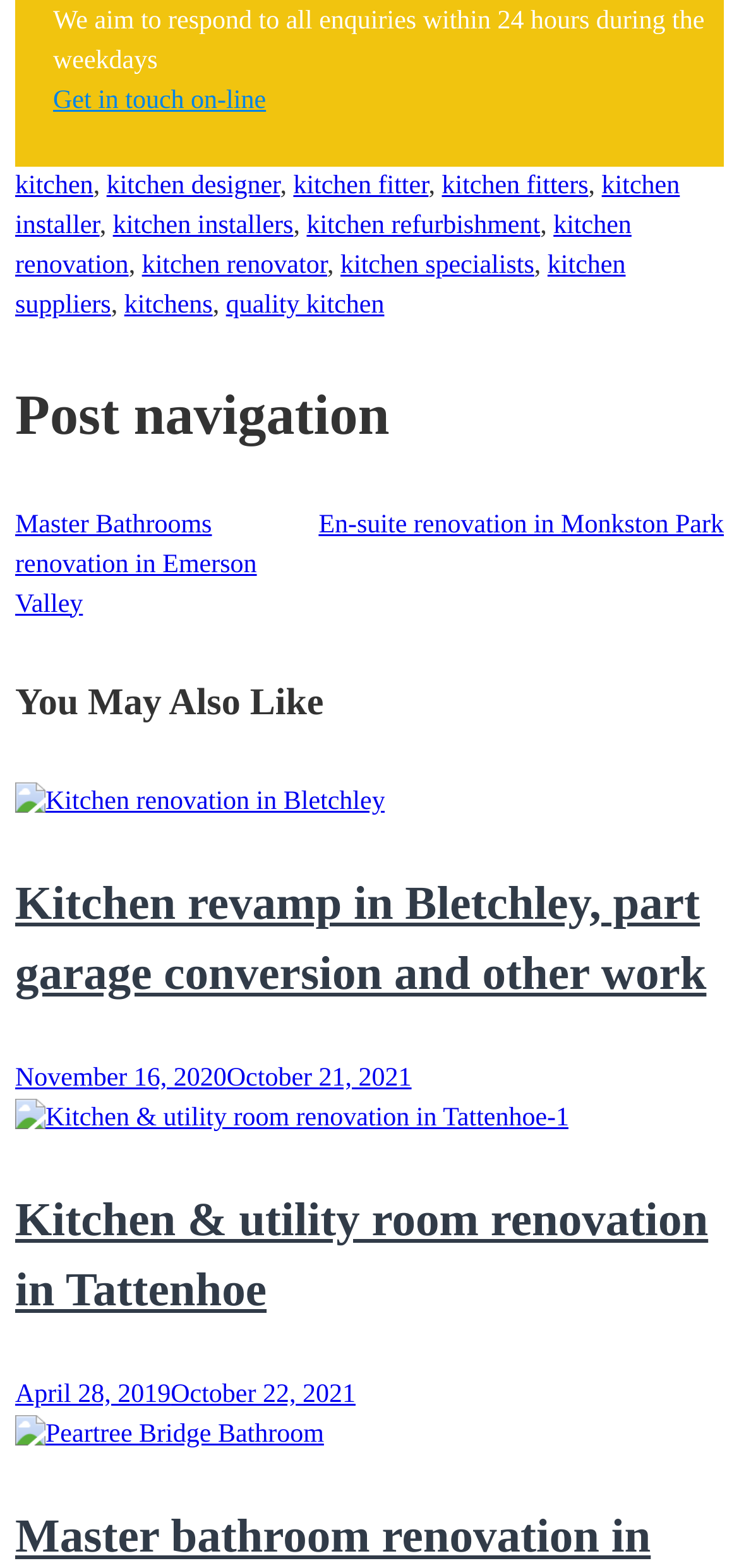Determine the bounding box for the described HTML element: "dr p probiotic". Ensure the coordinates are four float numbers between 0 and 1 in the format [left, top, right, bottom].

None